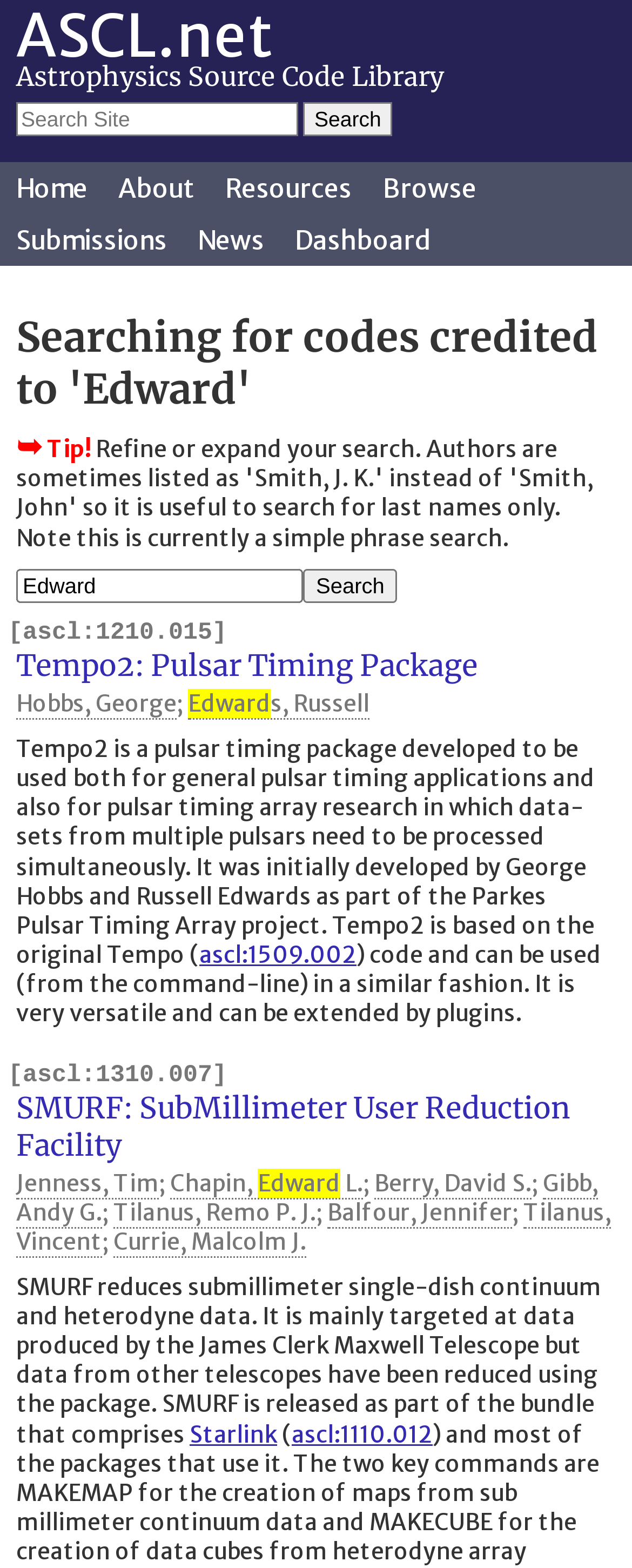Please specify the bounding box coordinates of the region to click in order to perform the following instruction: "Browse codes".

[0.585, 0.103, 0.774, 0.136]